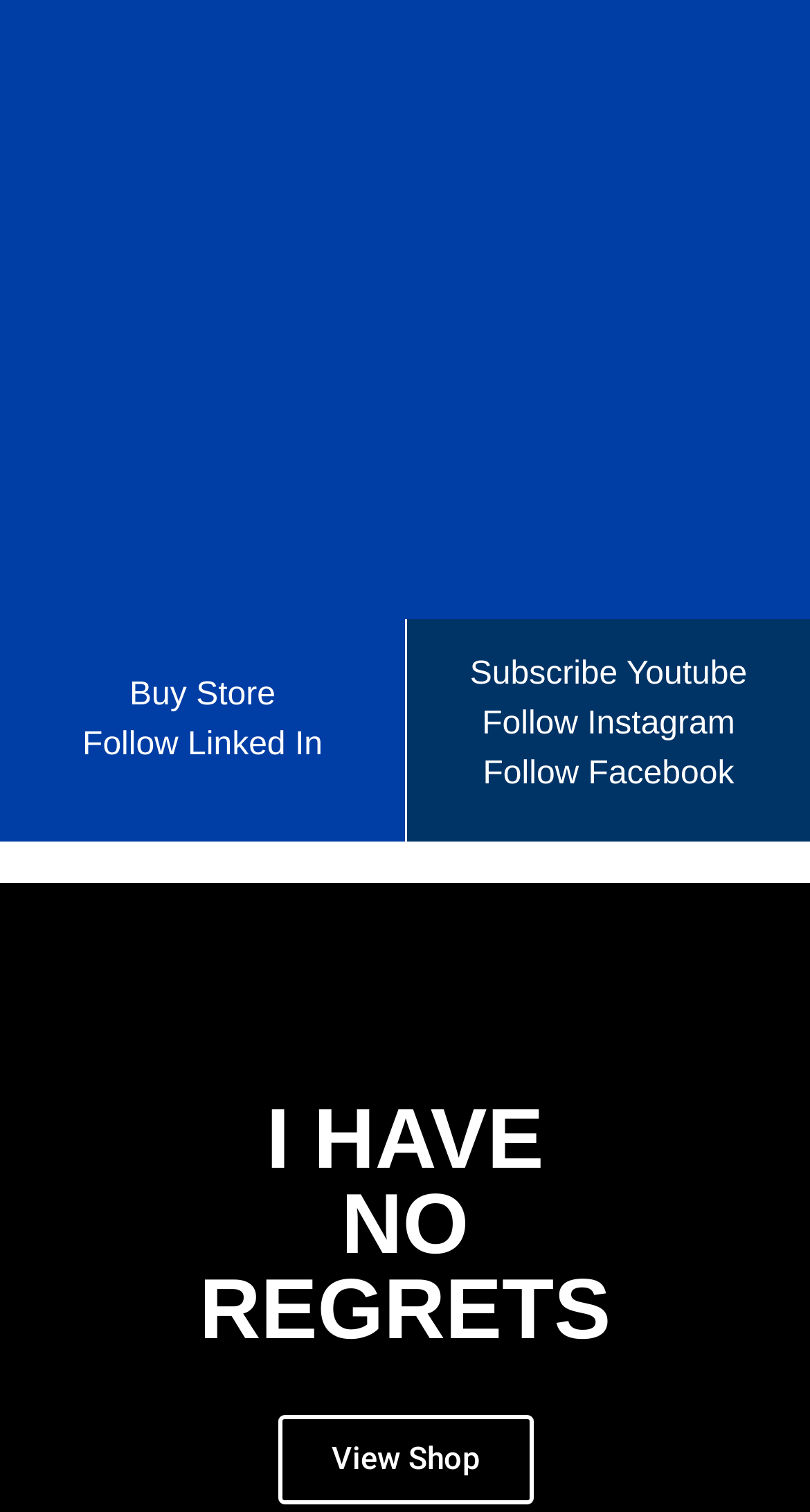Extract the bounding box coordinates for the UI element described by the text: "Follow Instagram". The coordinates should be in the form of [left, top, right, bottom] with values between 0 and 1.

[0.595, 0.463, 0.907, 0.496]